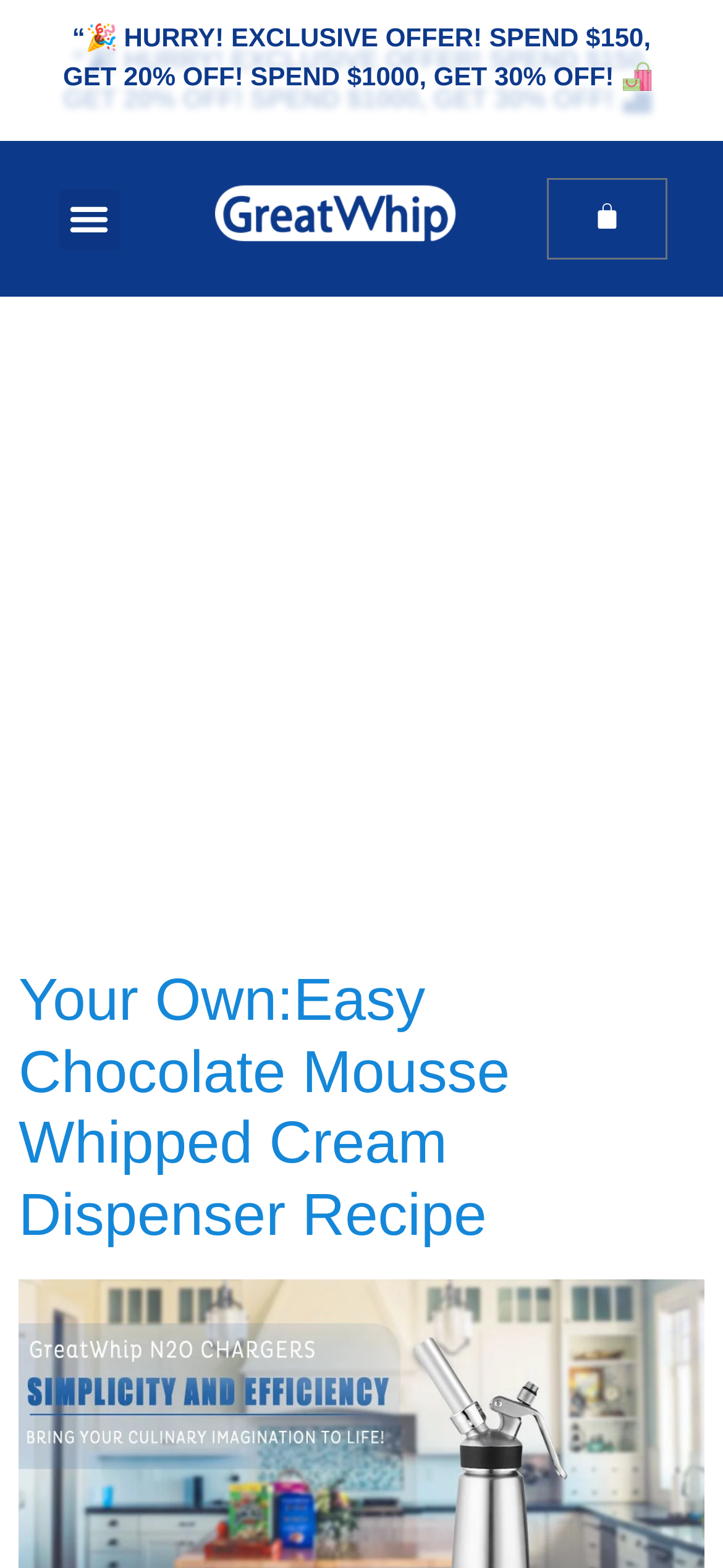Find the main header of the webpage and produce its text content.

Category: NEWS Whip Cream Chargers Bulk | Wholesale Cream Chargers | Cream Chargers Distributor